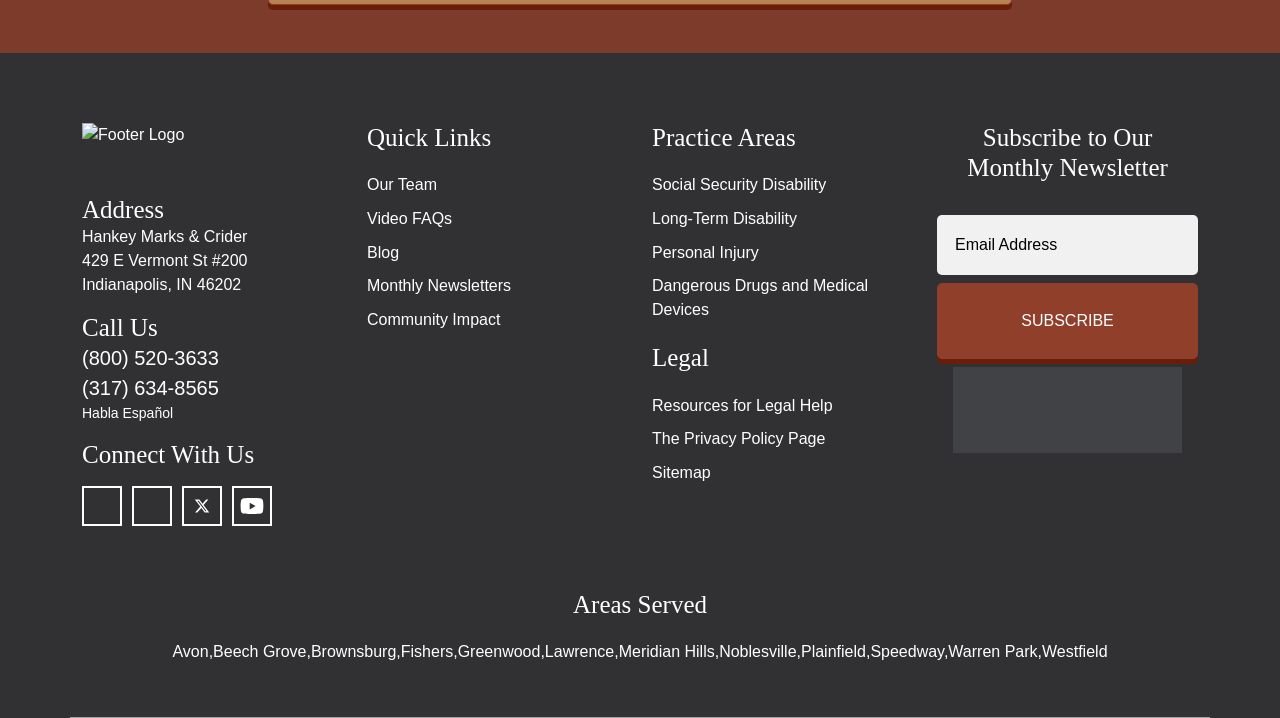Please identify the bounding box coordinates of the element on the webpage that should be clicked to follow this instruction: "Connect with us on Facebook". The bounding box coordinates should be given as four float numbers between 0 and 1, formatted as [left, top, right, bottom].

[0.064, 0.676, 0.095, 0.732]